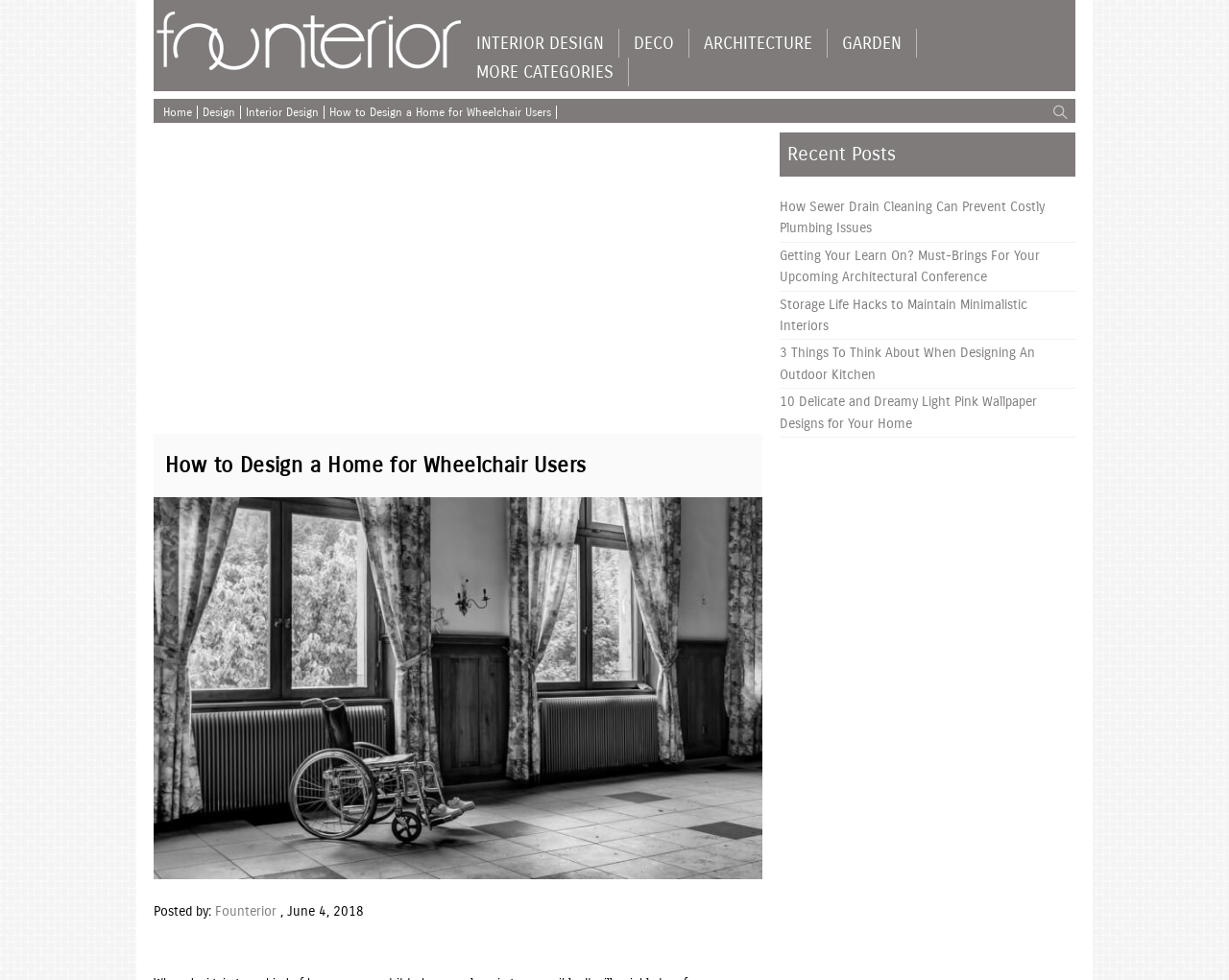Pinpoint the bounding box coordinates of the clickable element needed to complete the instruction: "Browse recent posts". The coordinates should be provided as four float numbers between 0 and 1: [left, top, right, bottom].

[0.634, 0.135, 0.881, 0.18]